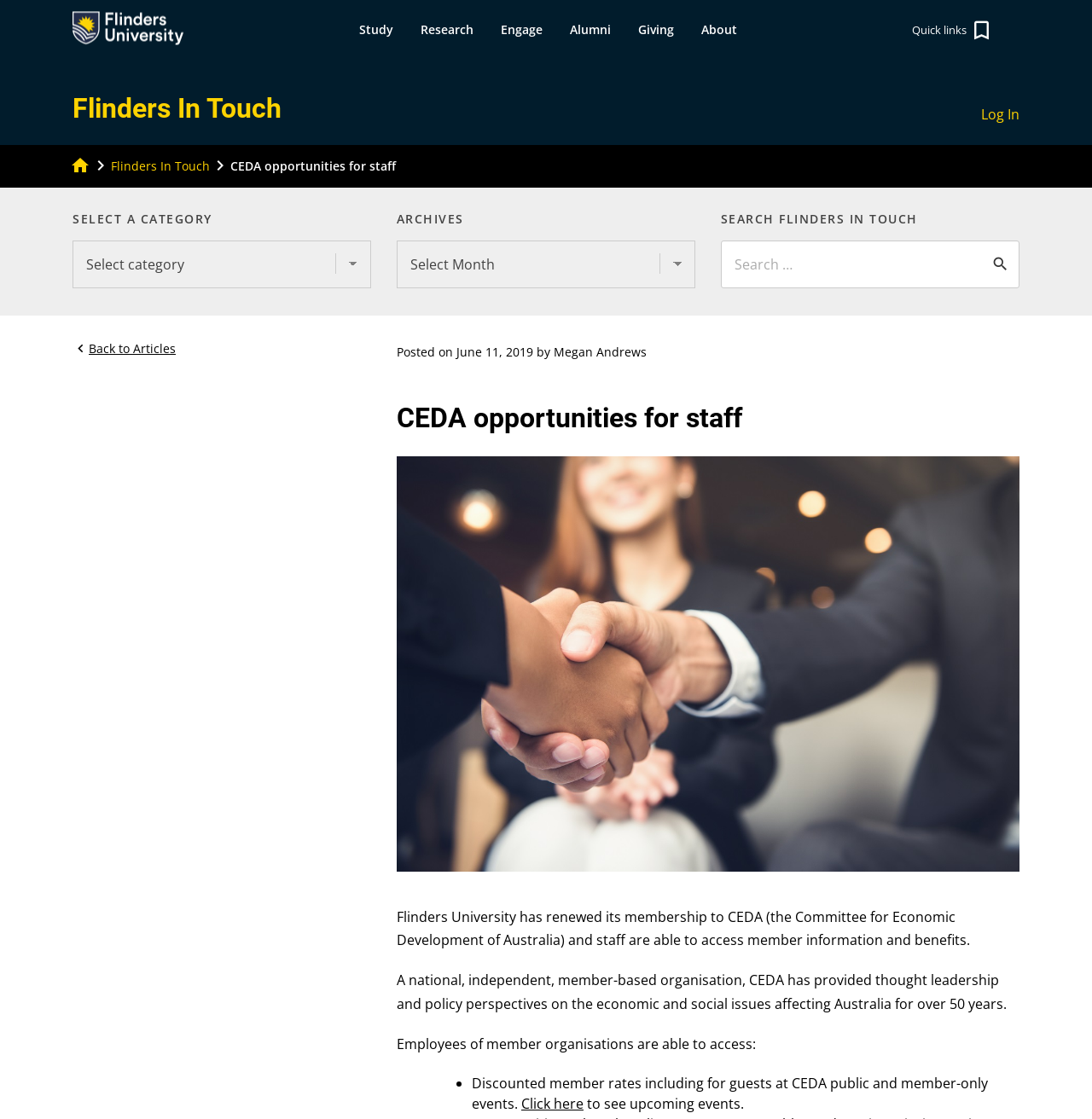Determine the bounding box coordinates for the clickable element required to fulfill the instruction: "Click on the 'Log In' link". Provide the coordinates as four float numbers between 0 and 1, i.e., [left, top, right, bottom].

[0.898, 0.093, 0.934, 0.111]